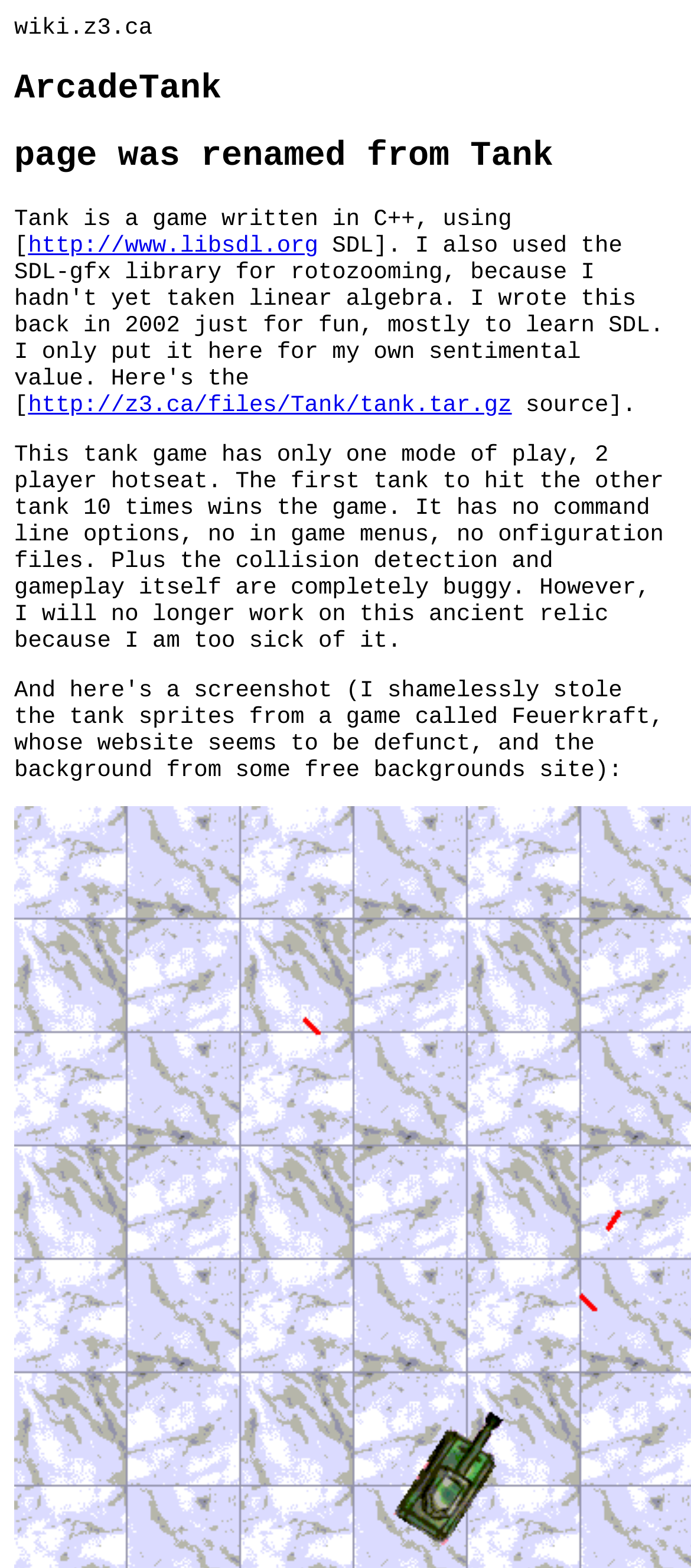Using the information in the image, give a comprehensive answer to the question: 
What is the objective of the game?

The webpage explains that 'The first tank to hit the other tank 10 times wins the game', indicating that the objective of the game is to hit the opponent's tank 10 times.